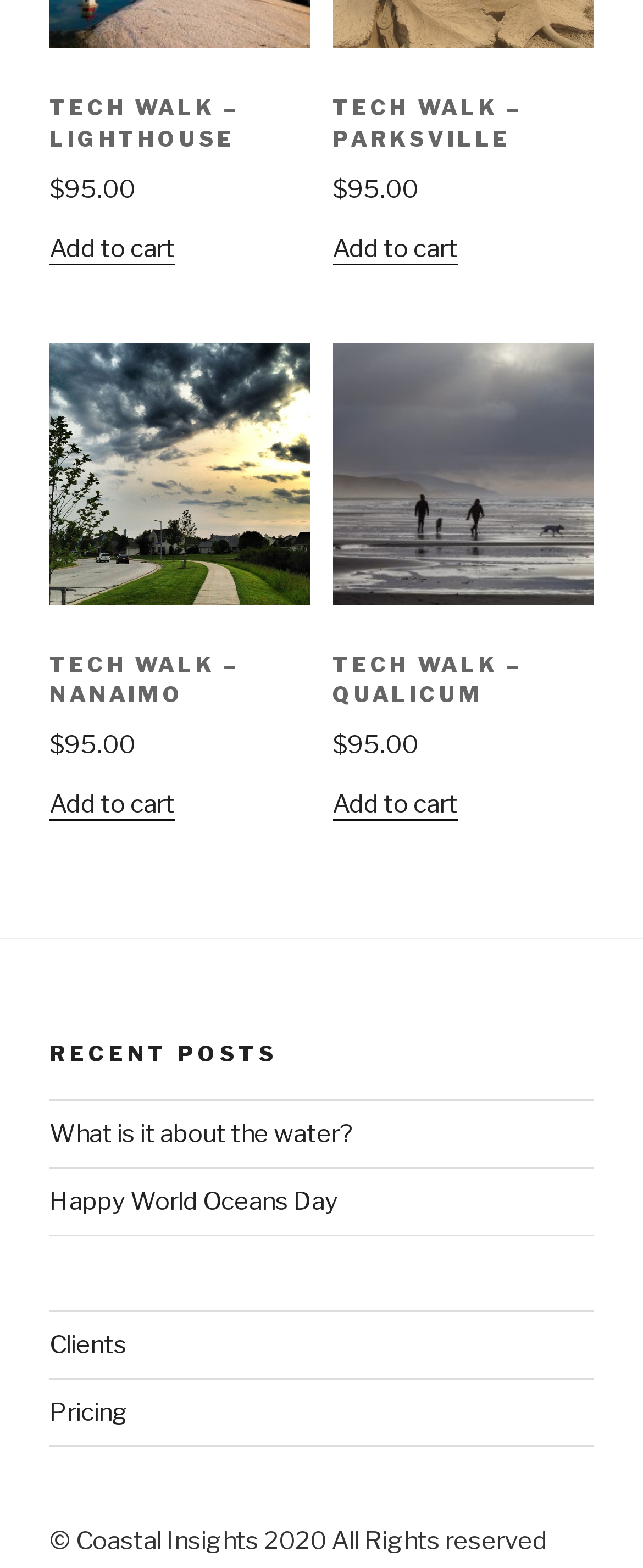Find the bounding box coordinates of the element I should click to carry out the following instruction: "View Tech Walk – Parksville product".

[0.517, 0.016, 0.923, 0.134]